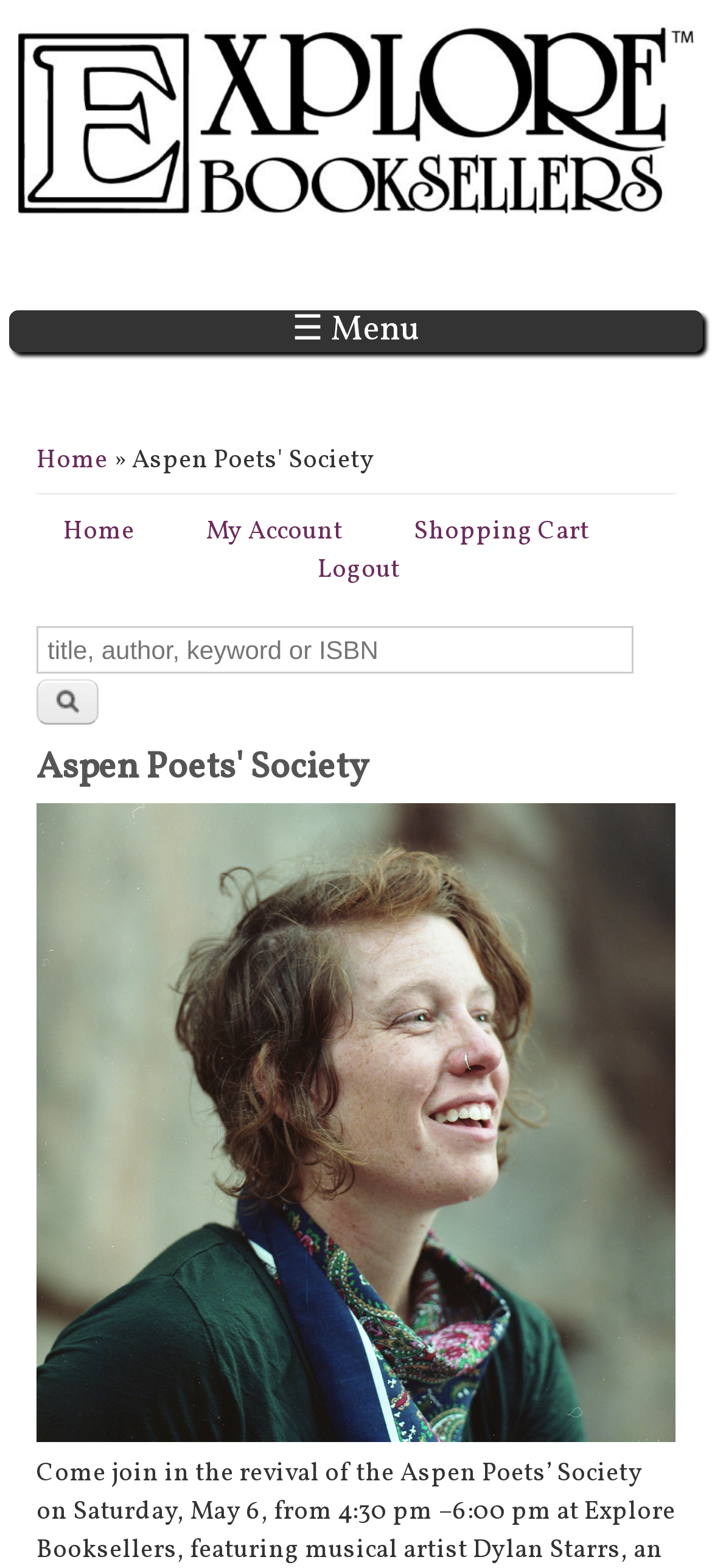What is the name of the society?
Provide an in-depth and detailed answer to the question.

I found the answer by looking at the heading 'Aspen Poets' Society' which is located below the search form.